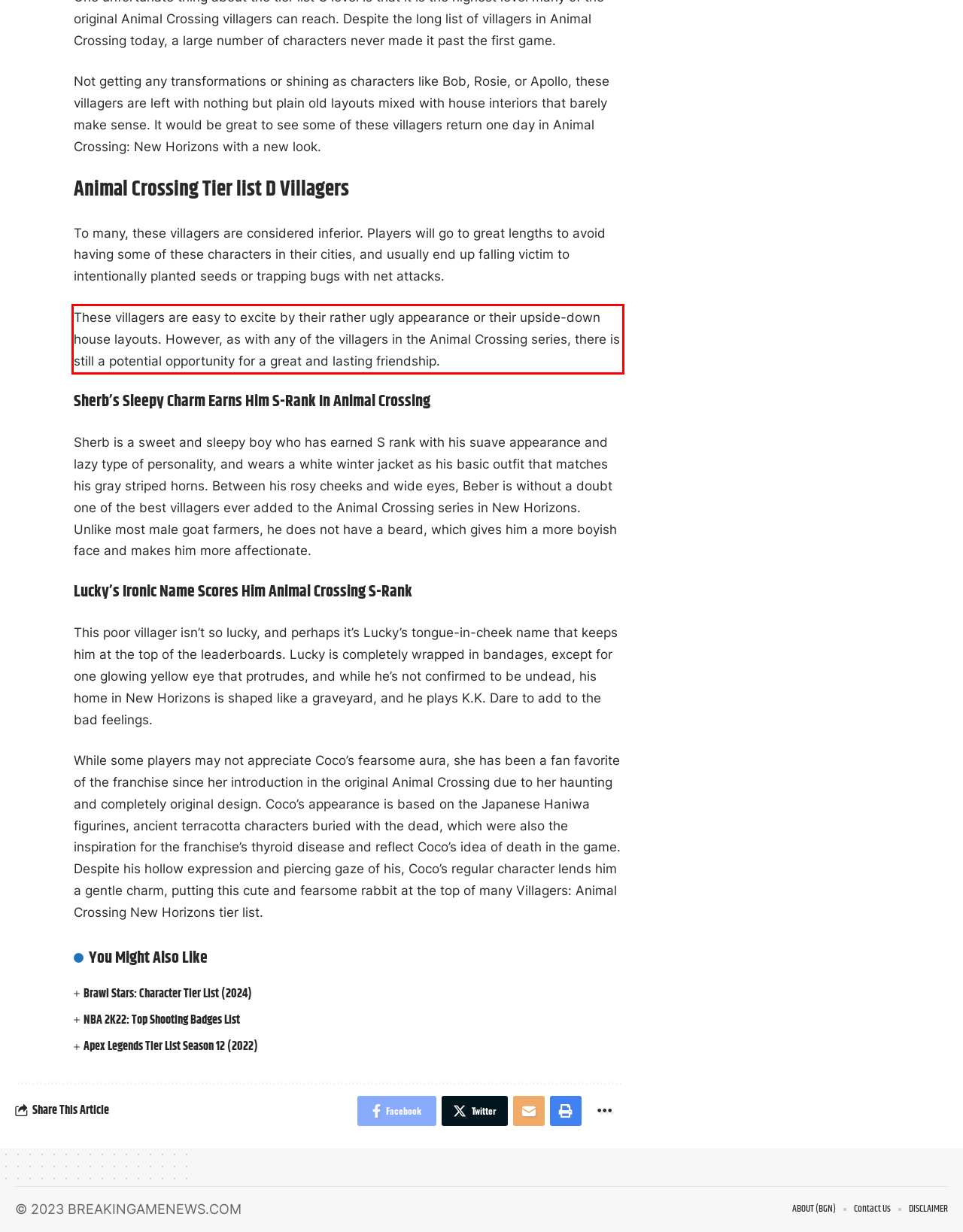You have a screenshot of a webpage with a UI element highlighted by a red bounding box. Use OCR to obtain the text within this highlighted area.

These villagers are easy to excite by their rather ugly appearance or their upside-down house layouts. However, as with any of the villagers in the Animal Crossing series, there is still a potential opportunity for a great and lasting friendship.